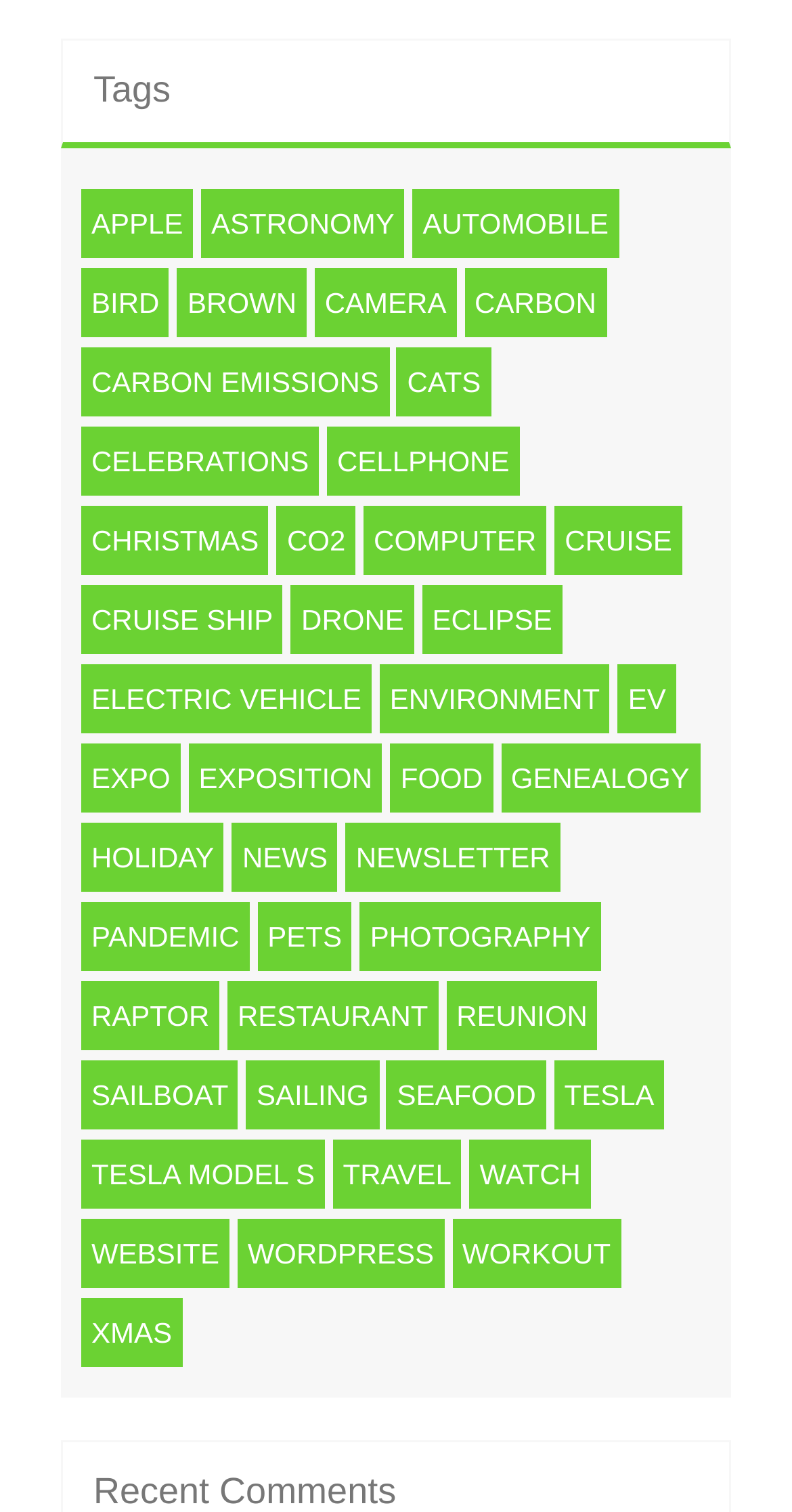Are there any tags related to vehicles?
Using the image, give a concise answer in the form of a single word or short phrase.

Yes